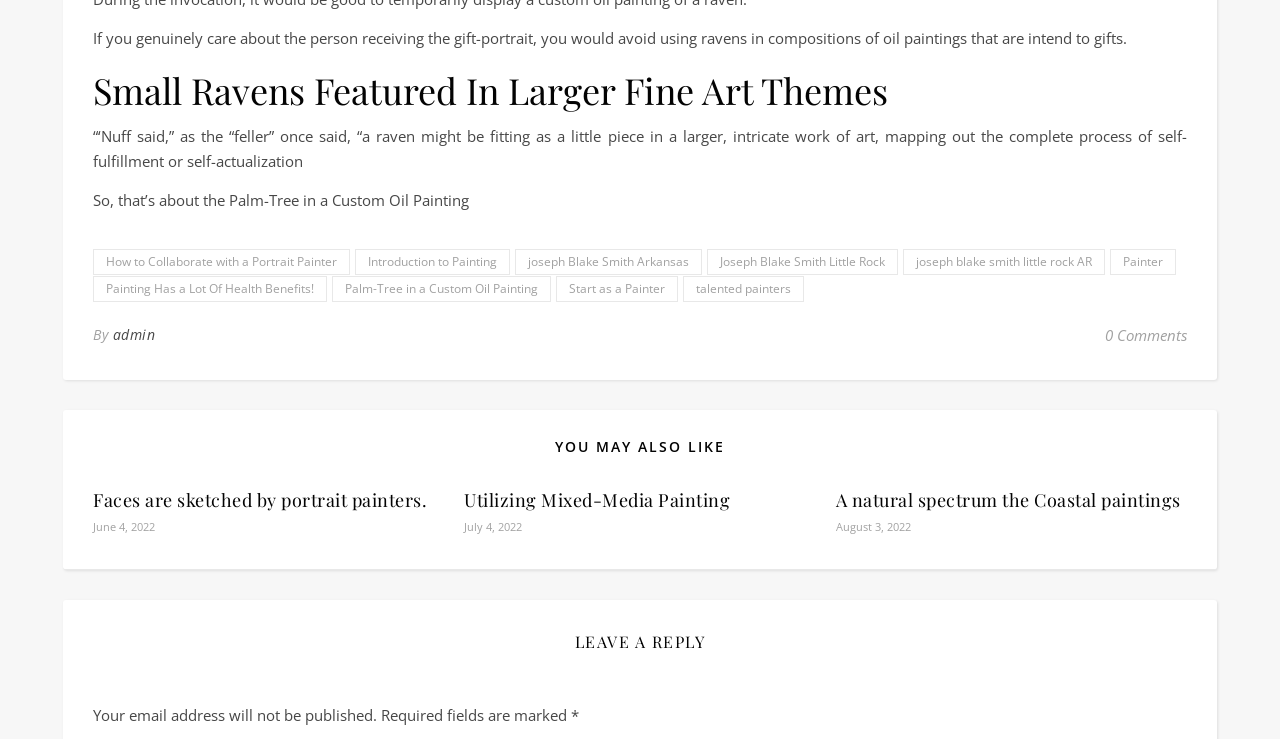What is the purpose of the section with the heading 'LEAVE A REPLY'?
Please provide a single word or phrase as your answer based on the image.

To leave a comment